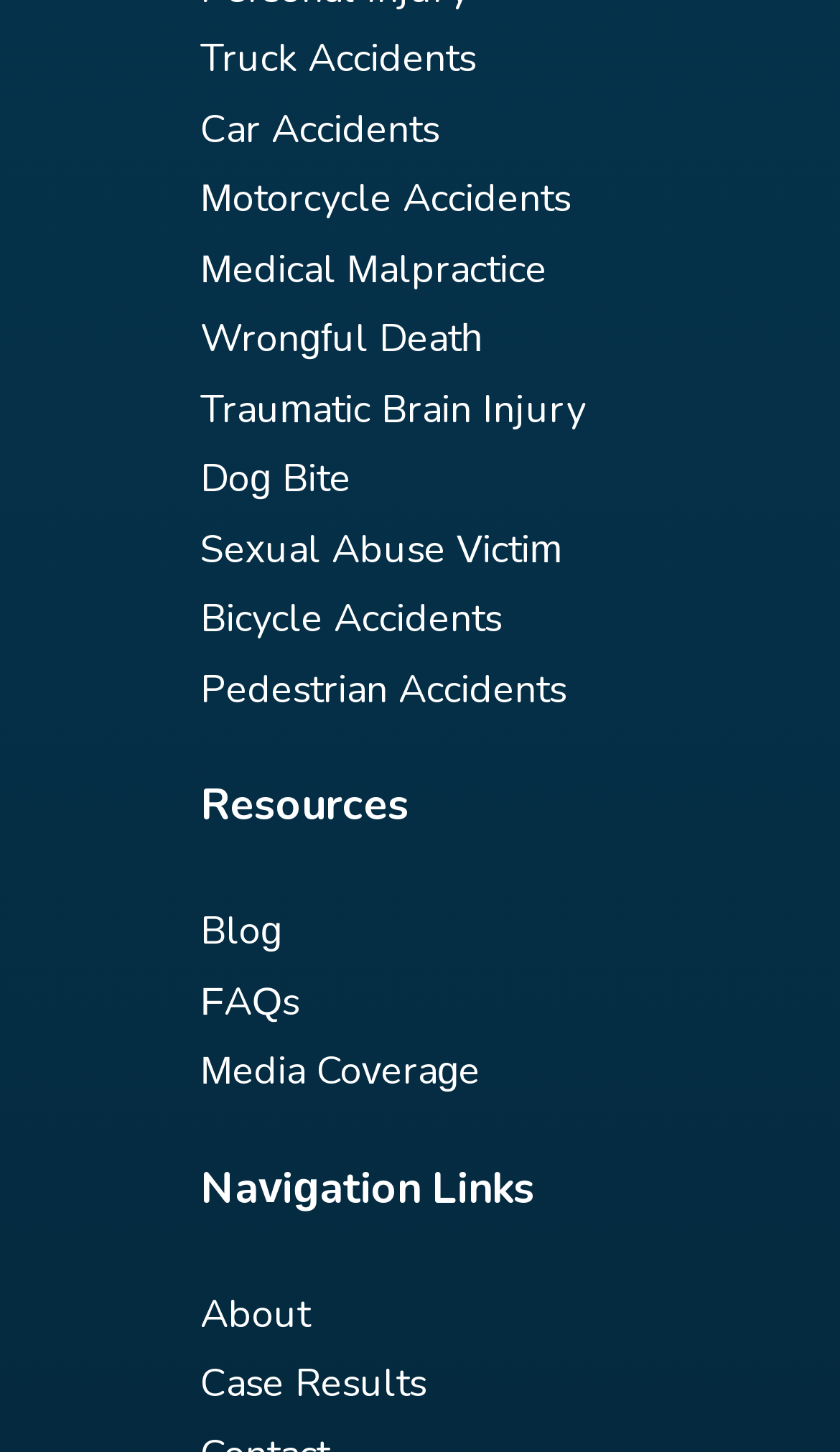Provide a short answer using a single word or phrase for the following question: 
What is the last resource listed?

Media Coverage